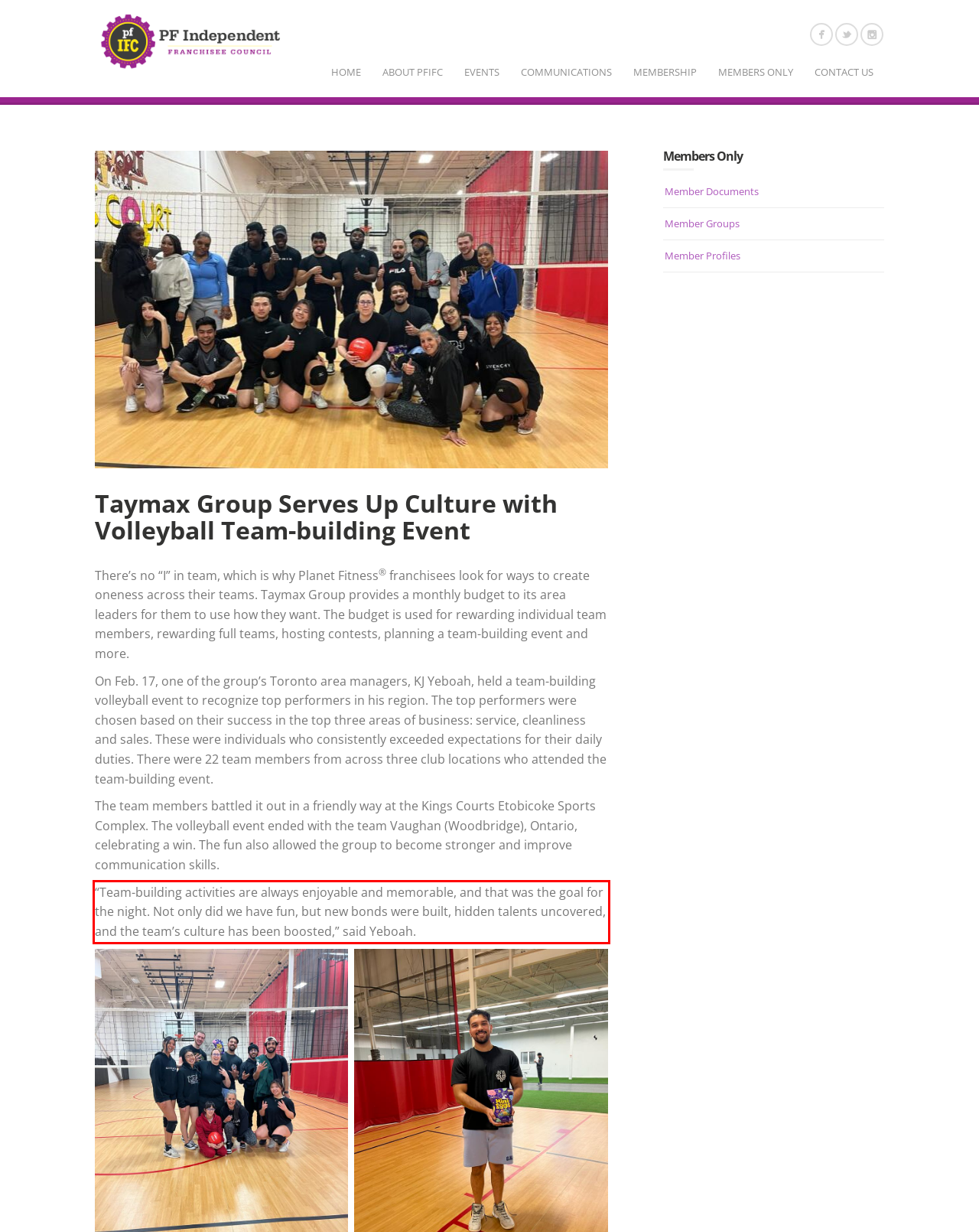You are given a screenshot of a webpage with a UI element highlighted by a red bounding box. Please perform OCR on the text content within this red bounding box.

“Team-building activities are always enjoyable and memorable, and that was the goal for the night. Not only did we have fun, but new bonds were built, hidden talents uncovered, and the team’s culture has been boosted,” said Yeboah.